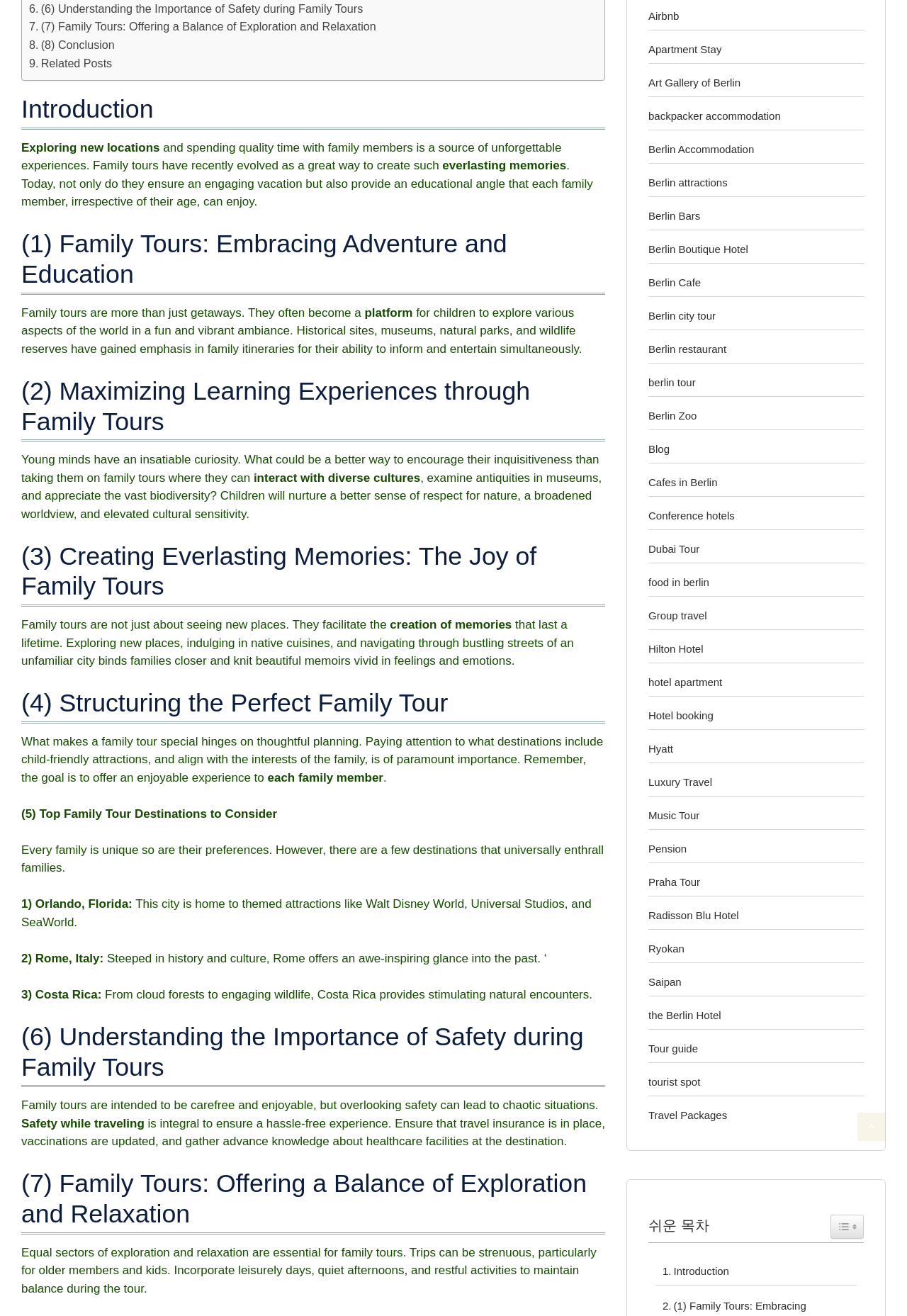Using the description "Pension", predict the bounding box of the relevant HTML element.

[0.715, 0.64, 0.757, 0.65]